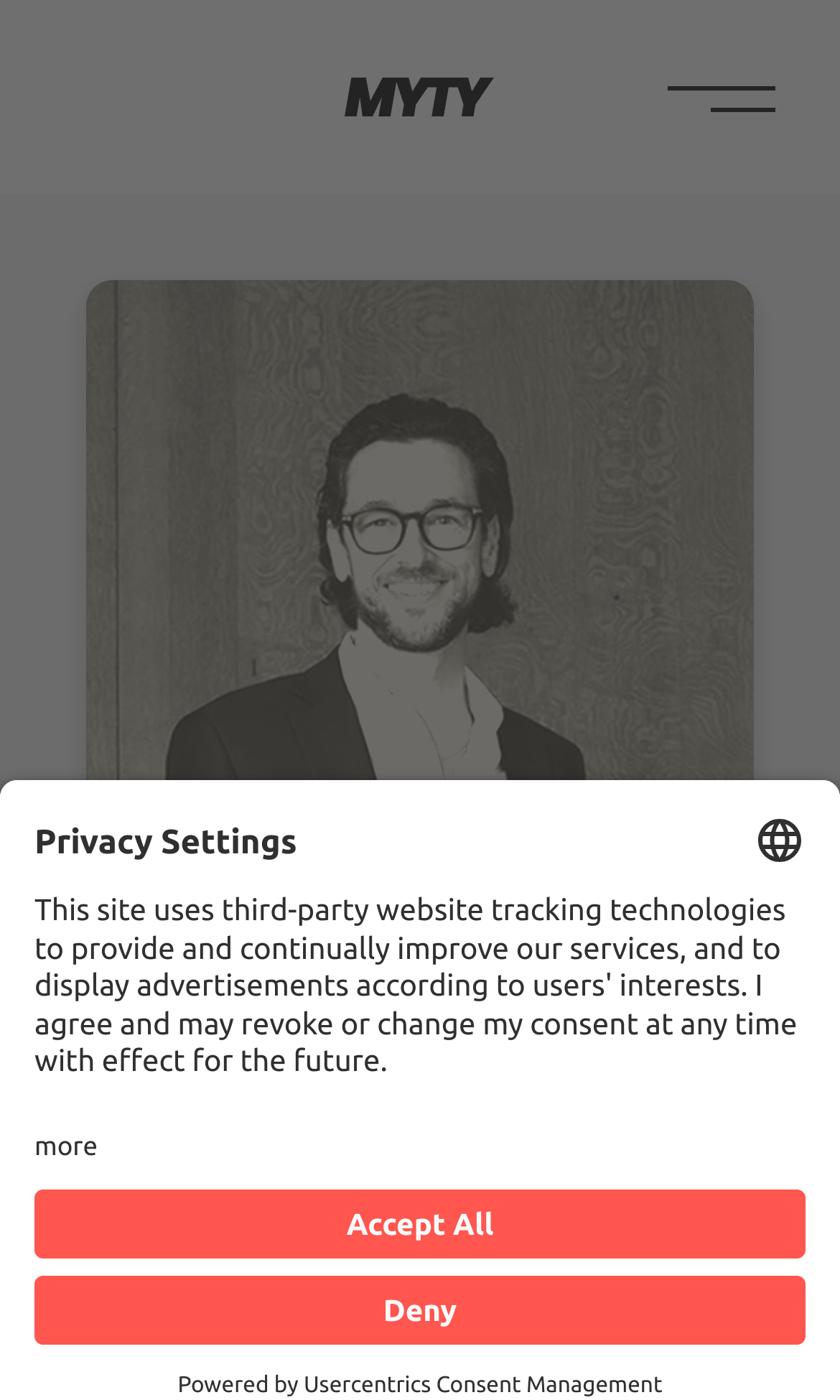Please indicate the bounding box coordinates of the element's region to be clicked to achieve the instruction: "Click the Myty link". Provide the coordinates as four float numbers between 0 and 1, i.e., [left, top, right, bottom].

[0.41, 0.055, 0.59, 0.083]